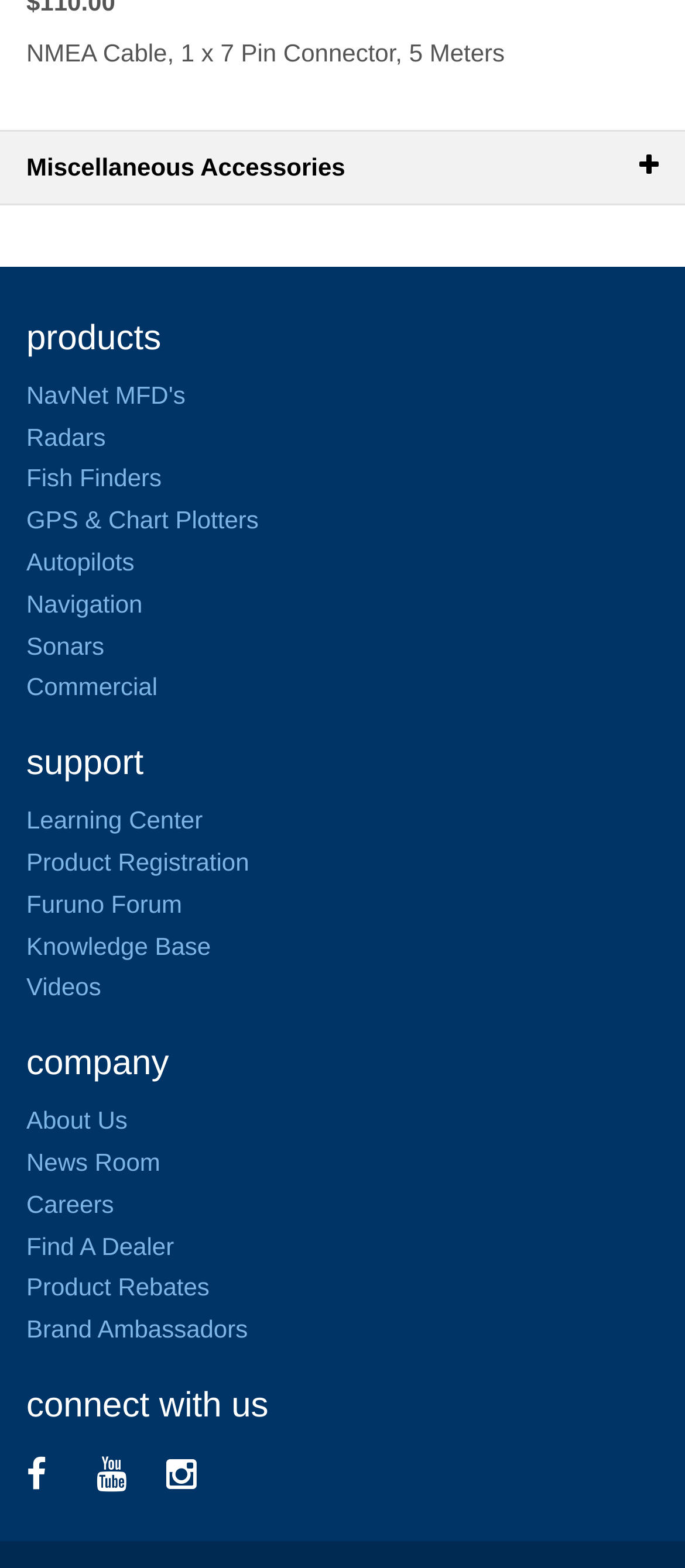What is the last link under the products category?
Based on the visual, give a brief answer using one word or a short phrase.

Sonars